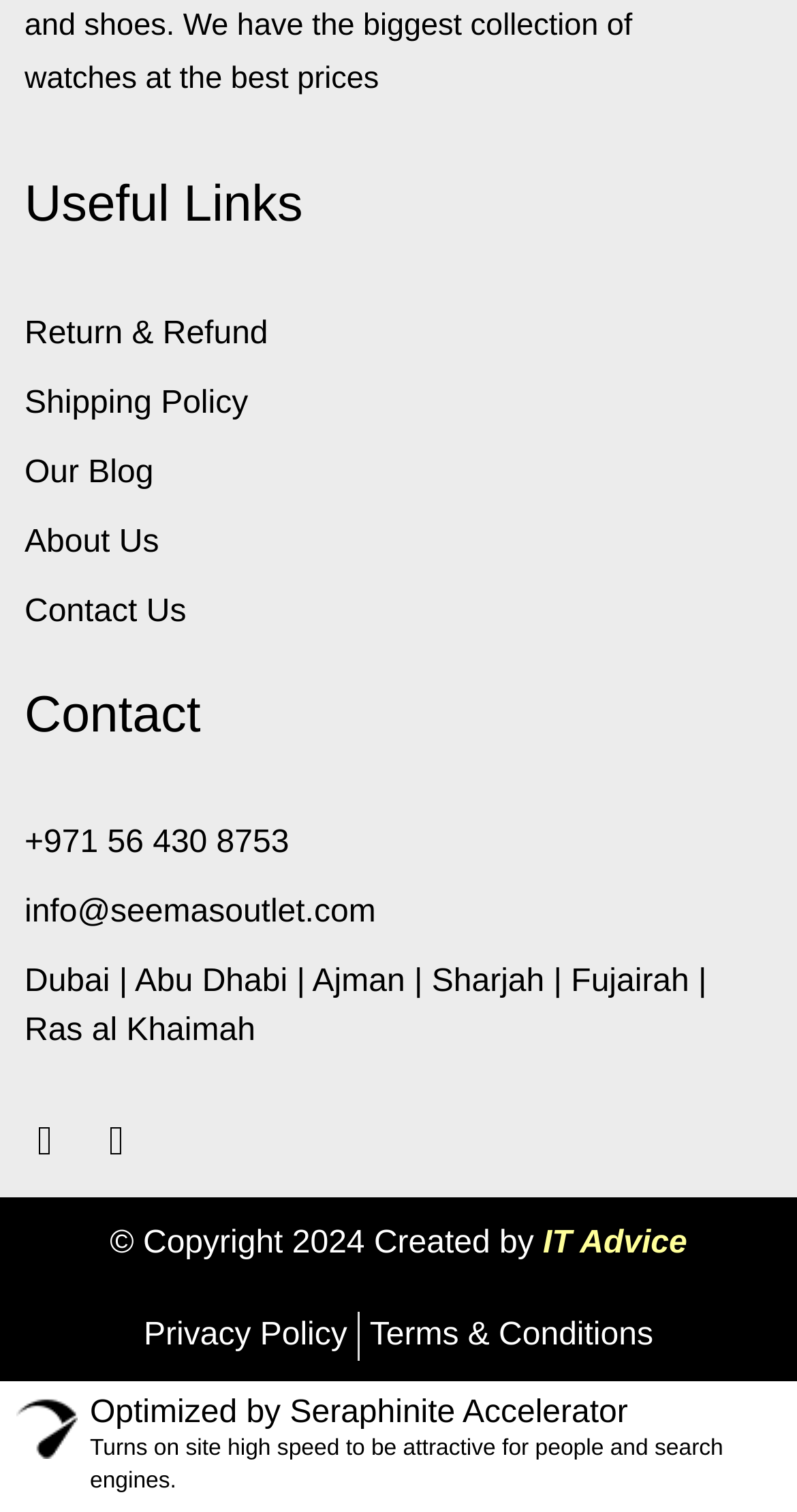Locate the bounding box coordinates of the item that should be clicked to fulfill the instruction: "Check Terms & Conditions".

[0.464, 0.868, 0.82, 0.9]